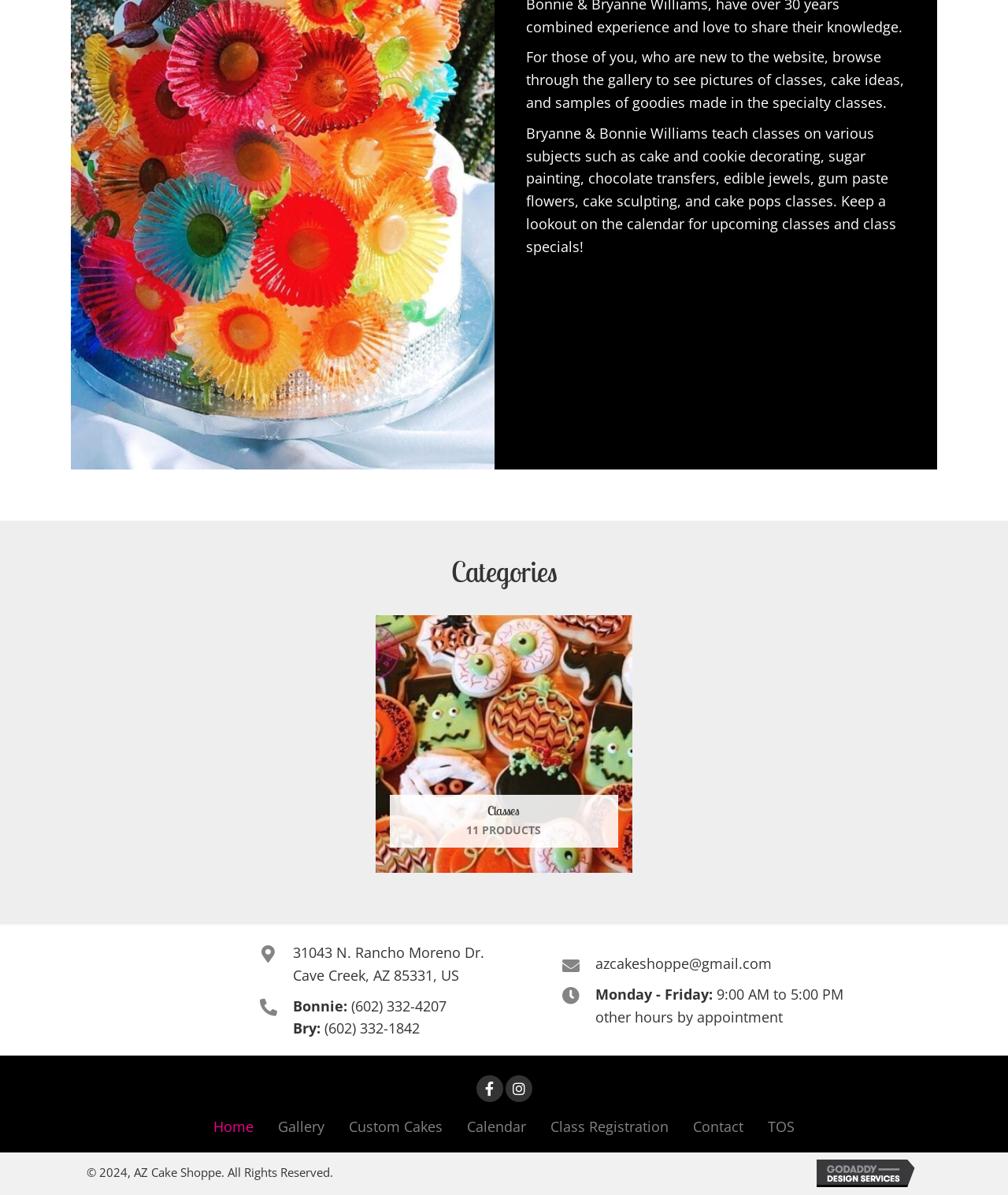Given the description of a UI element: "(602) 332-4207", identify the bounding box coordinates of the matching element in the webpage screenshot.

[0.348, 0.832, 0.443, 0.851]